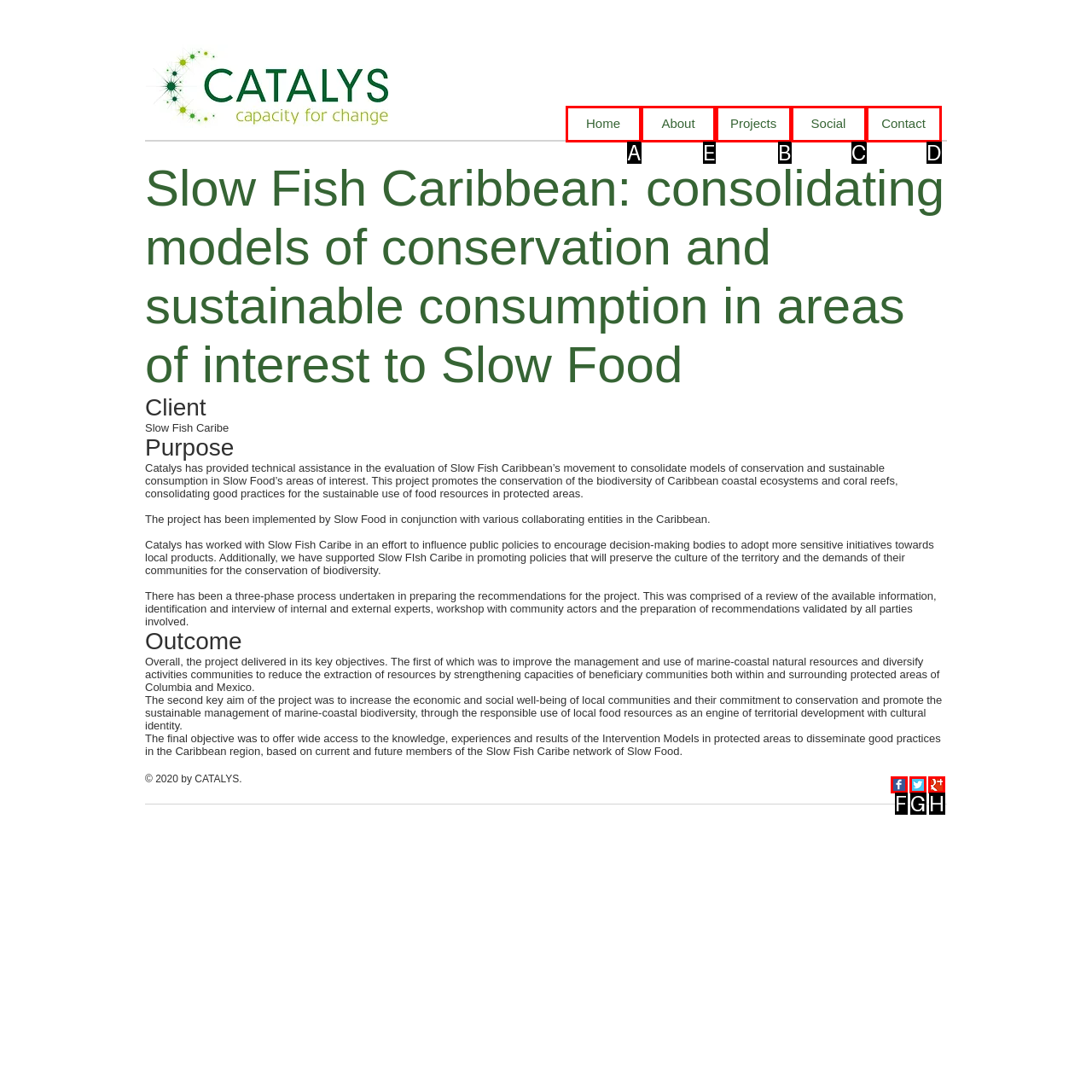Find the option you need to click to complete the following instruction: View the About page
Answer with the corresponding letter from the choices given directly.

E